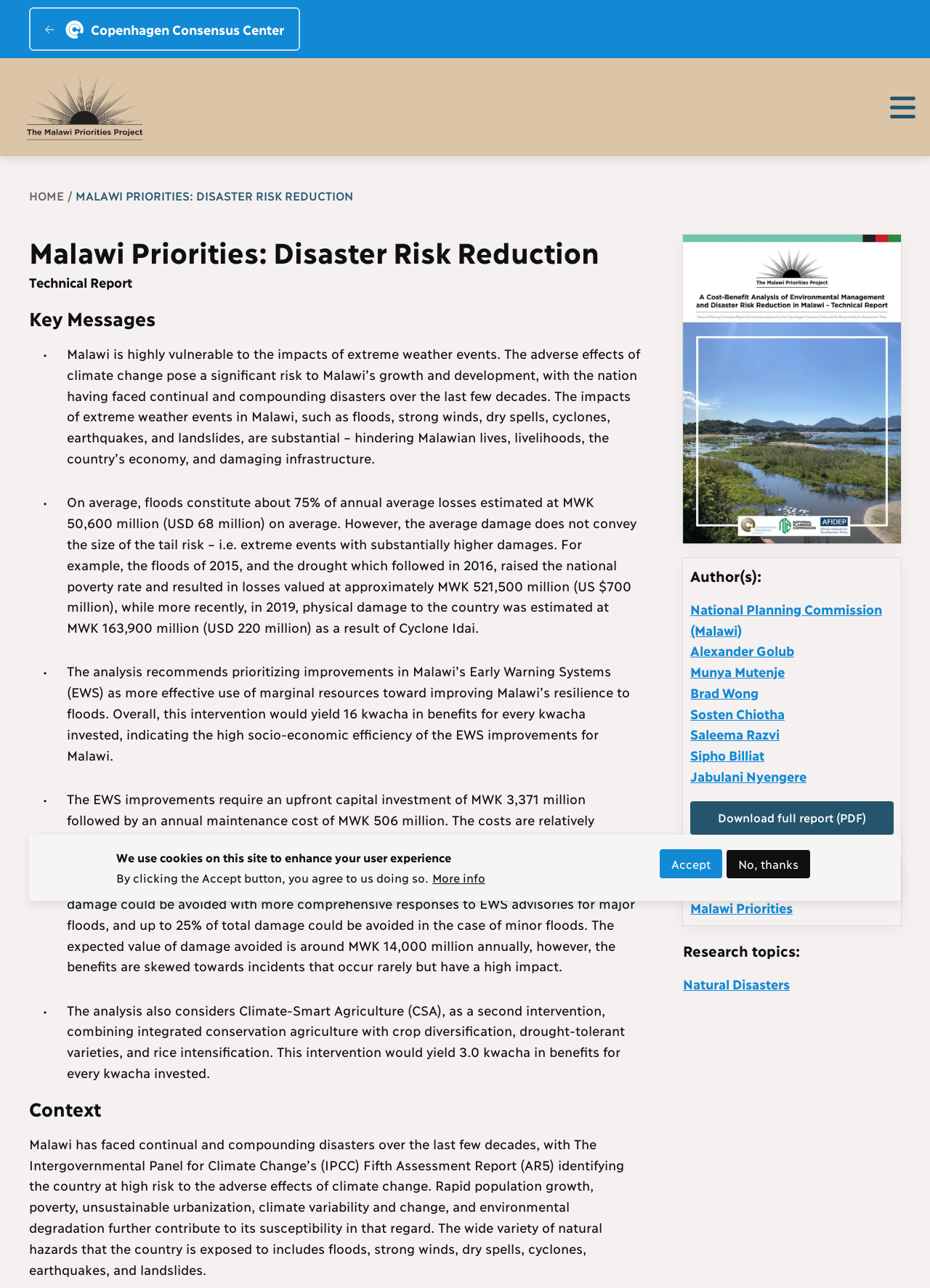Locate the bounding box of the UI element with the following description: "Natural Disasters".

[0.734, 0.756, 0.849, 0.772]